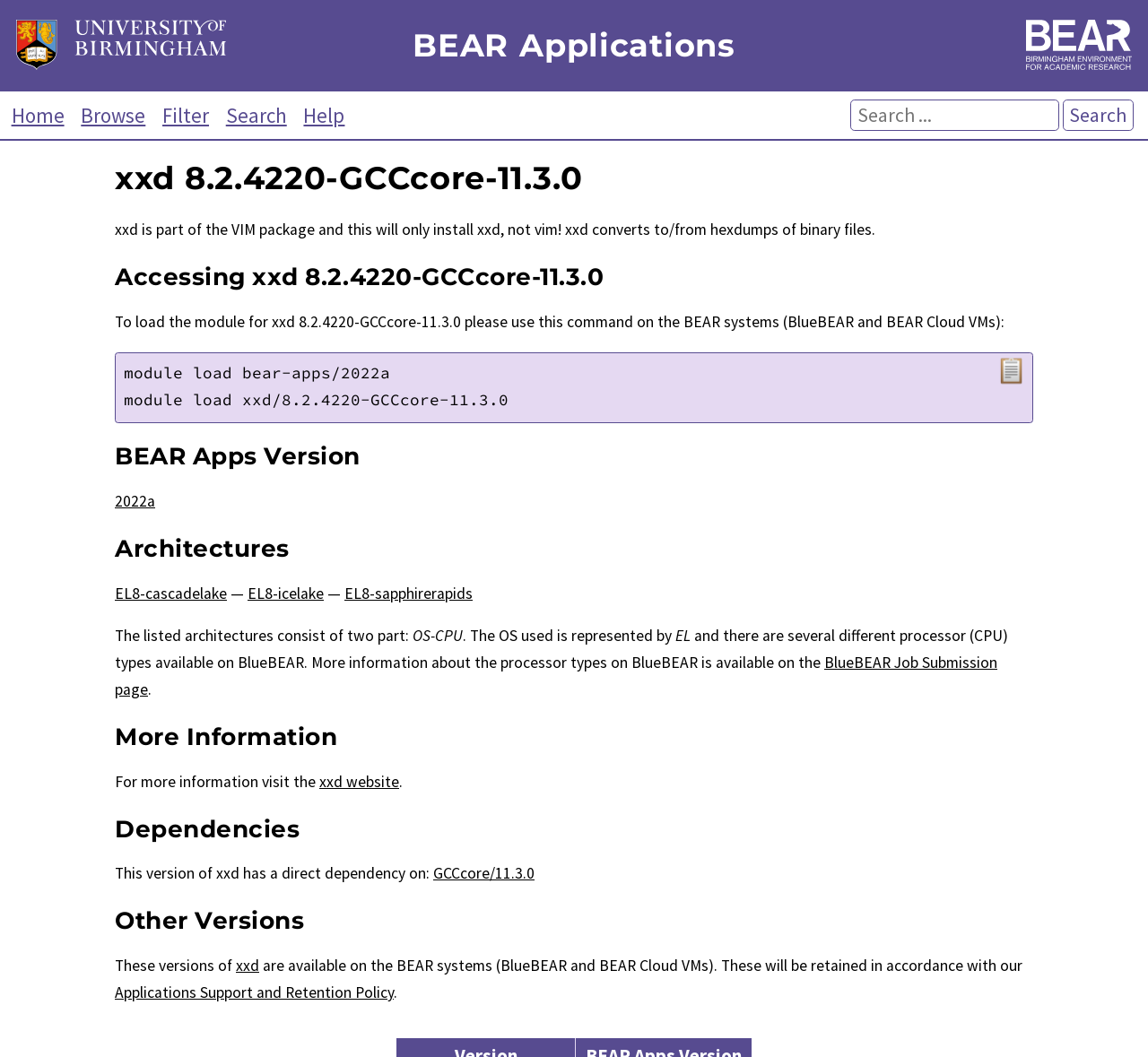Identify the coordinates of the bounding box for the element that must be clicked to accomplish the instruction: "Search for something".

[0.737, 0.087, 0.992, 0.131]